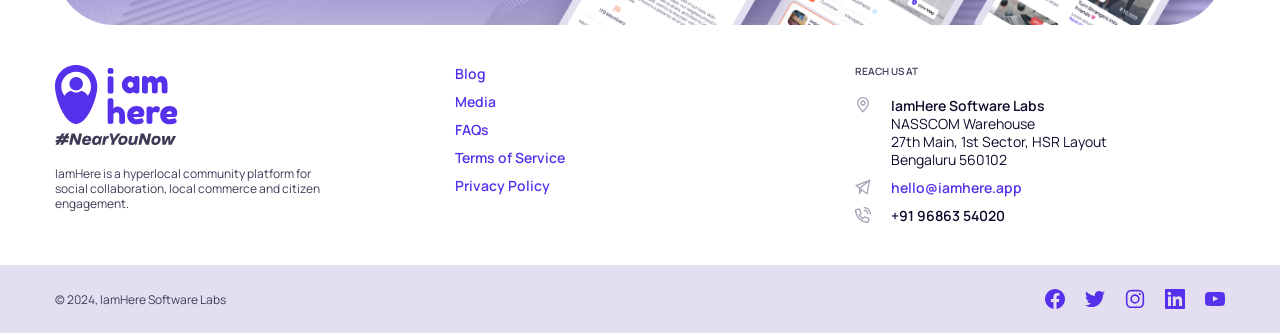Determine the bounding box coordinates of the area to click in order to meet this instruction: "View the Facebook page".

[0.816, 0.862, 0.832, 0.928]